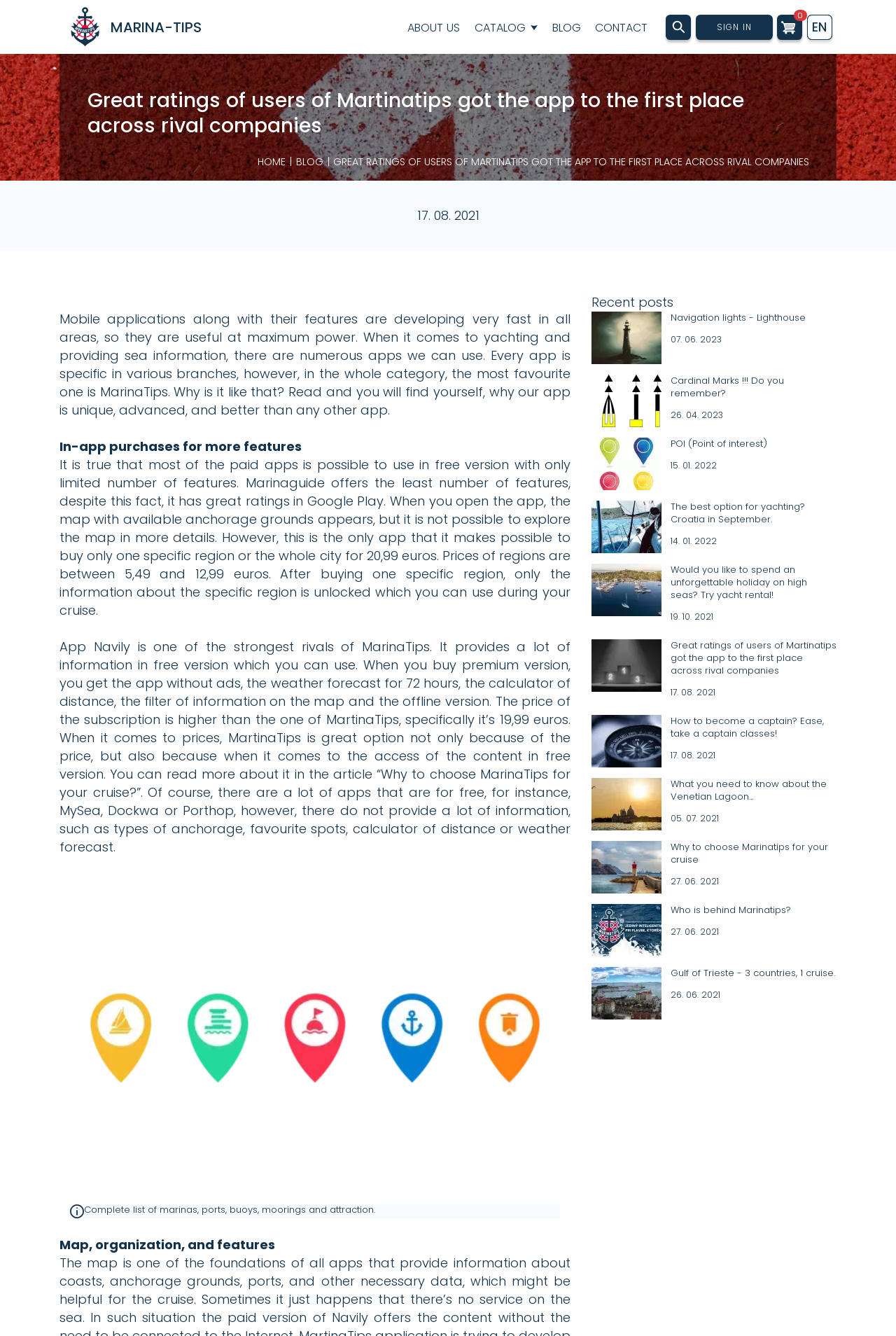Give a succinct answer to this question in a single word or phrase: 
What can be purchased in the app?

Regions or cities